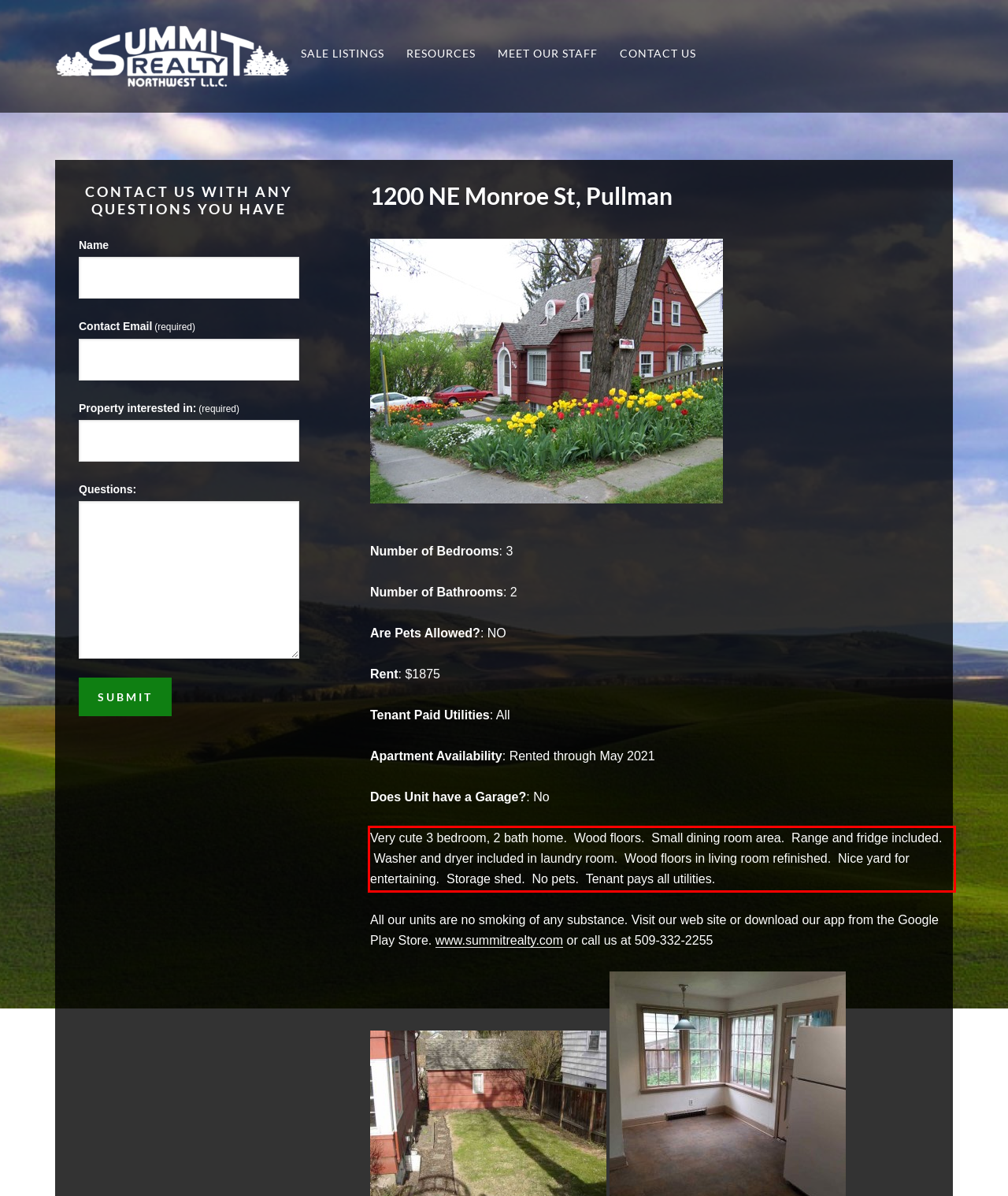With the given screenshot of a webpage, locate the red rectangle bounding box and extract the text content using OCR.

Very cute 3 bedroom, 2 bath home. Wood floors. Small dining room area. Range and fridge included. Washer and dryer included in laundry room. Wood floors in living room refinished. Nice yard for entertaining. Storage shed. No pets. Tenant pays all utilities.